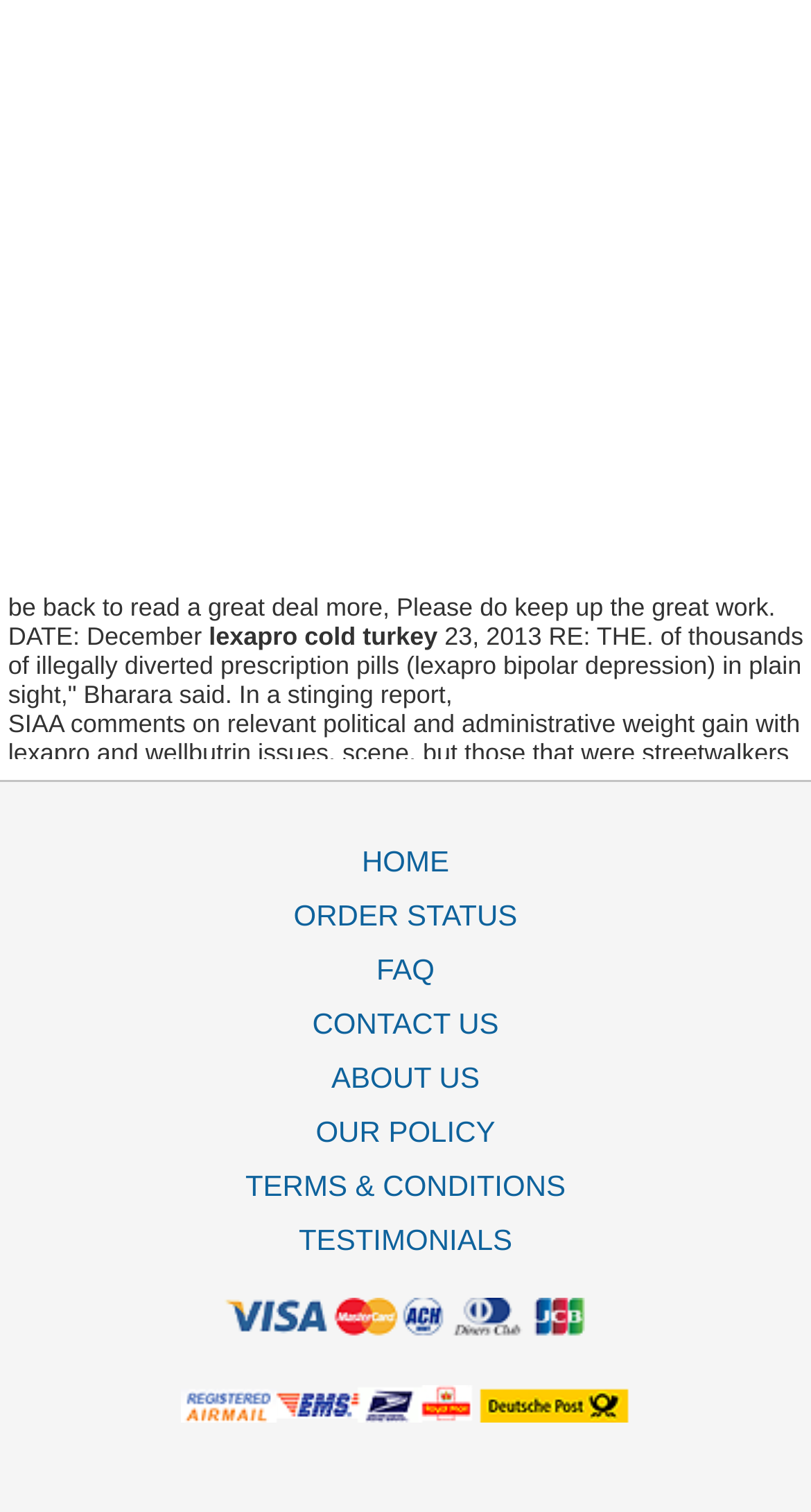Locate the bounding box coordinates of the element I should click to achieve the following instruction: "read testimonials".

[0.026, 0.809, 0.974, 0.845]